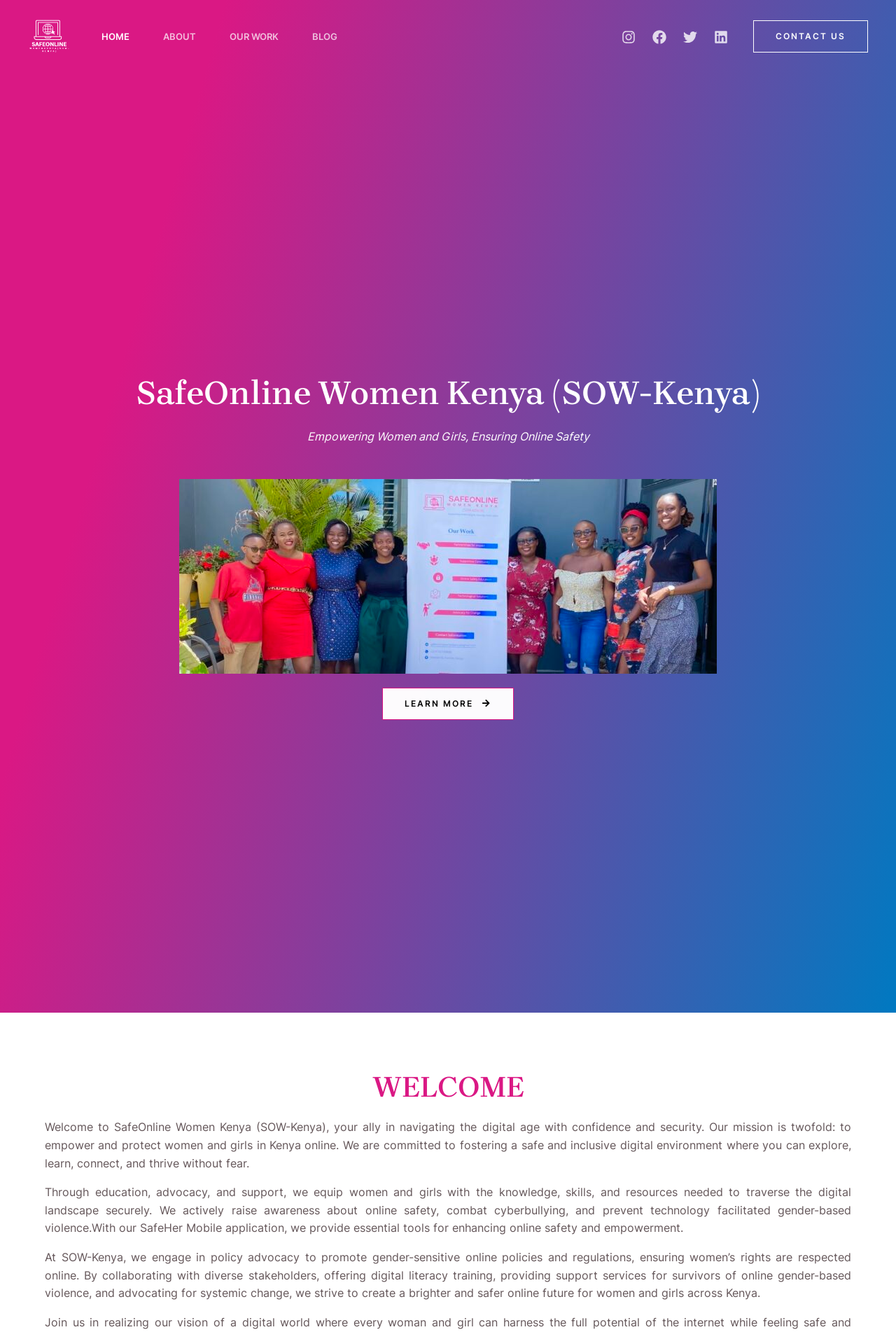What is the name of the organization?
Offer a detailed and exhaustive answer to the question.

The name of the organization can be found in the heading element with the text 'SafeOnline Women Kenya (SOW-Kenya)' which is located at the top of the webpage.